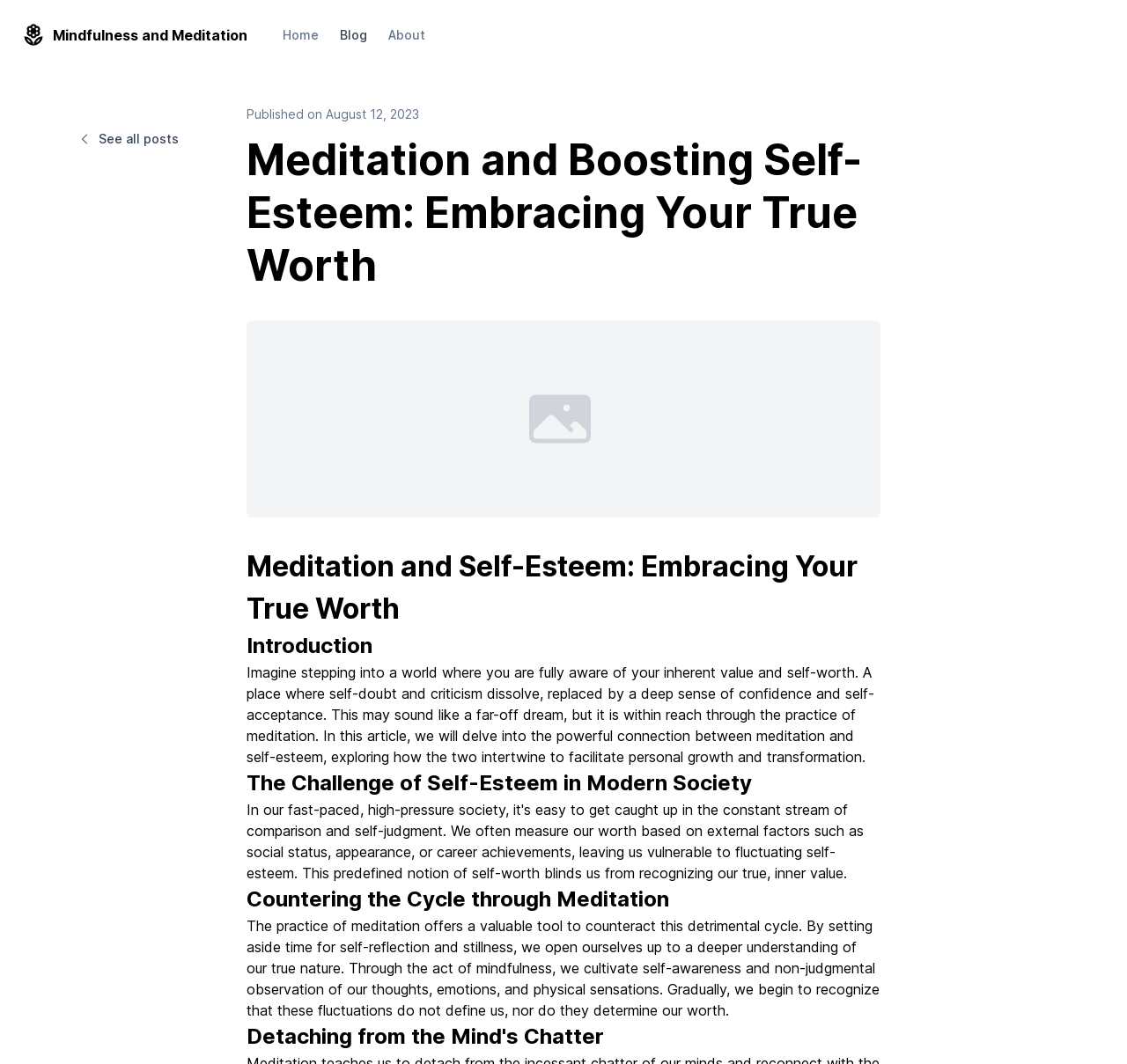How many links are present in the top navigation bar?
Give a one-word or short-phrase answer derived from the screenshot.

3